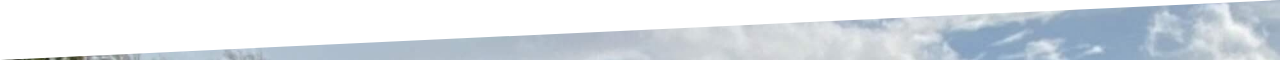What is the purpose of the image in the case study?
Based on the image, respond with a single word or phrase.

Illustrate well-managed spaces